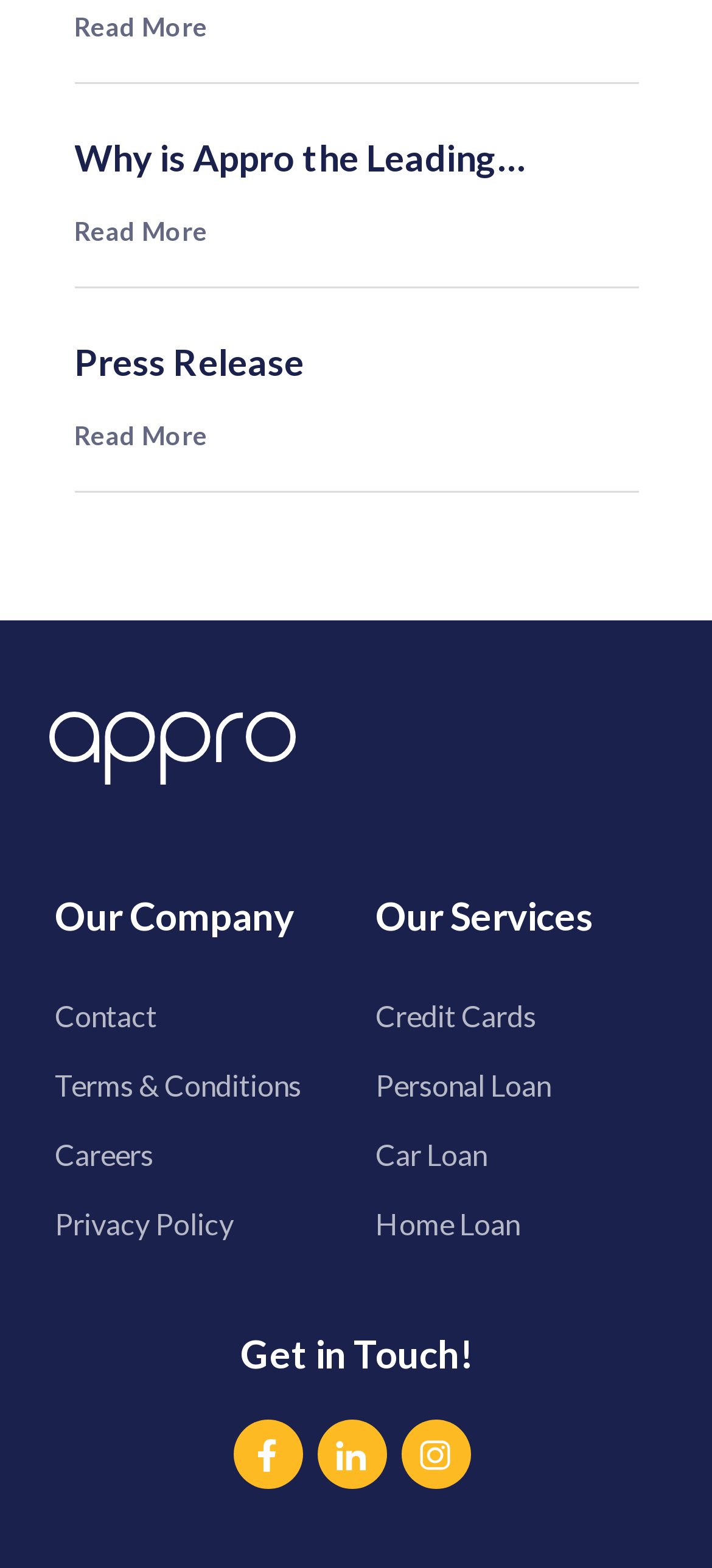Please specify the bounding box coordinates of the clickable region necessary for completing the following instruction: "View press releases". The coordinates must consist of four float numbers between 0 and 1, i.e., [left, top, right, bottom].

[0.104, 0.207, 0.896, 0.265]